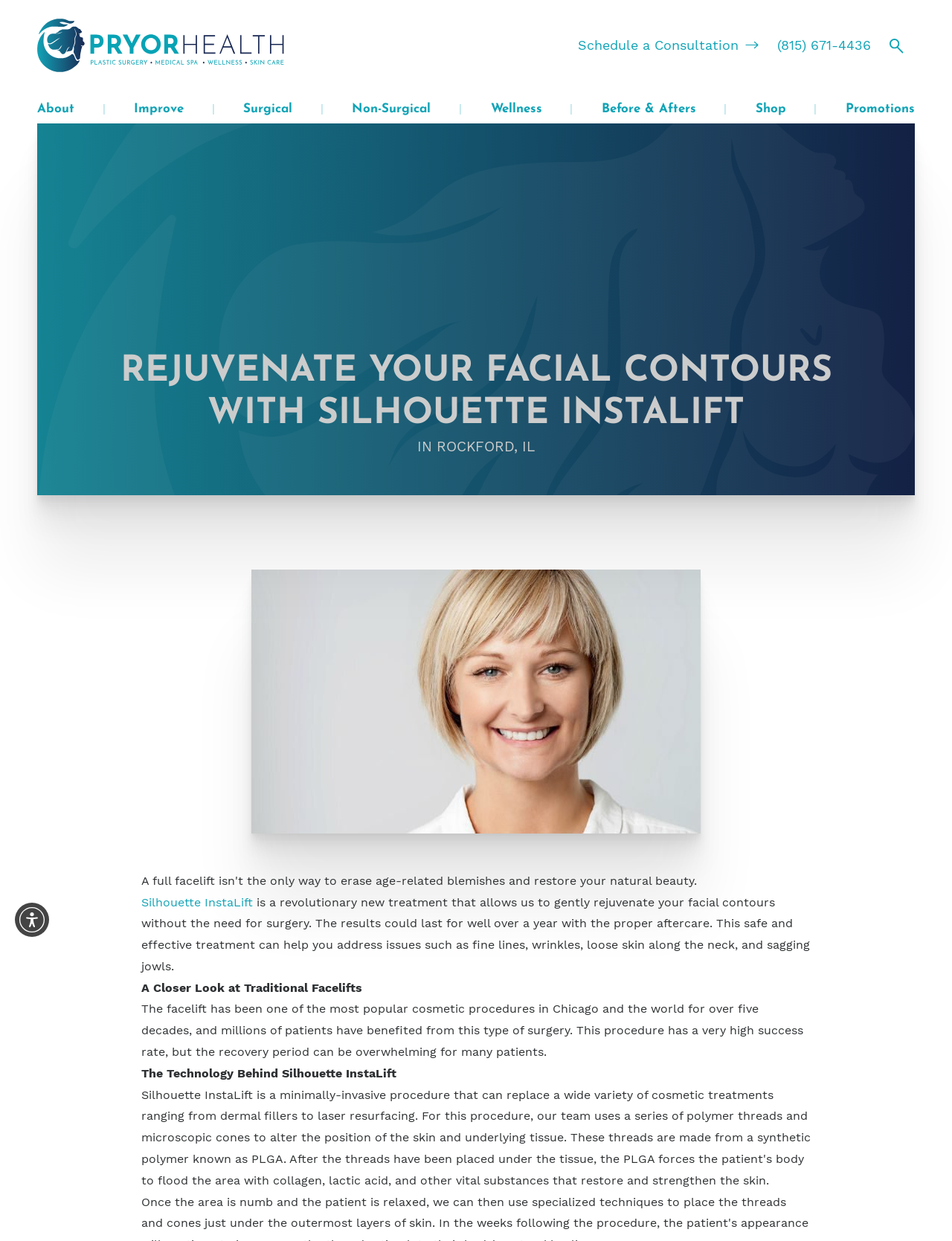Please provide the bounding box coordinate of the region that matches the element description: Read more. Coordinates should be in the format (top-left x, top-left y, bottom-right x, bottom-right y) and all values should be between 0 and 1.

None